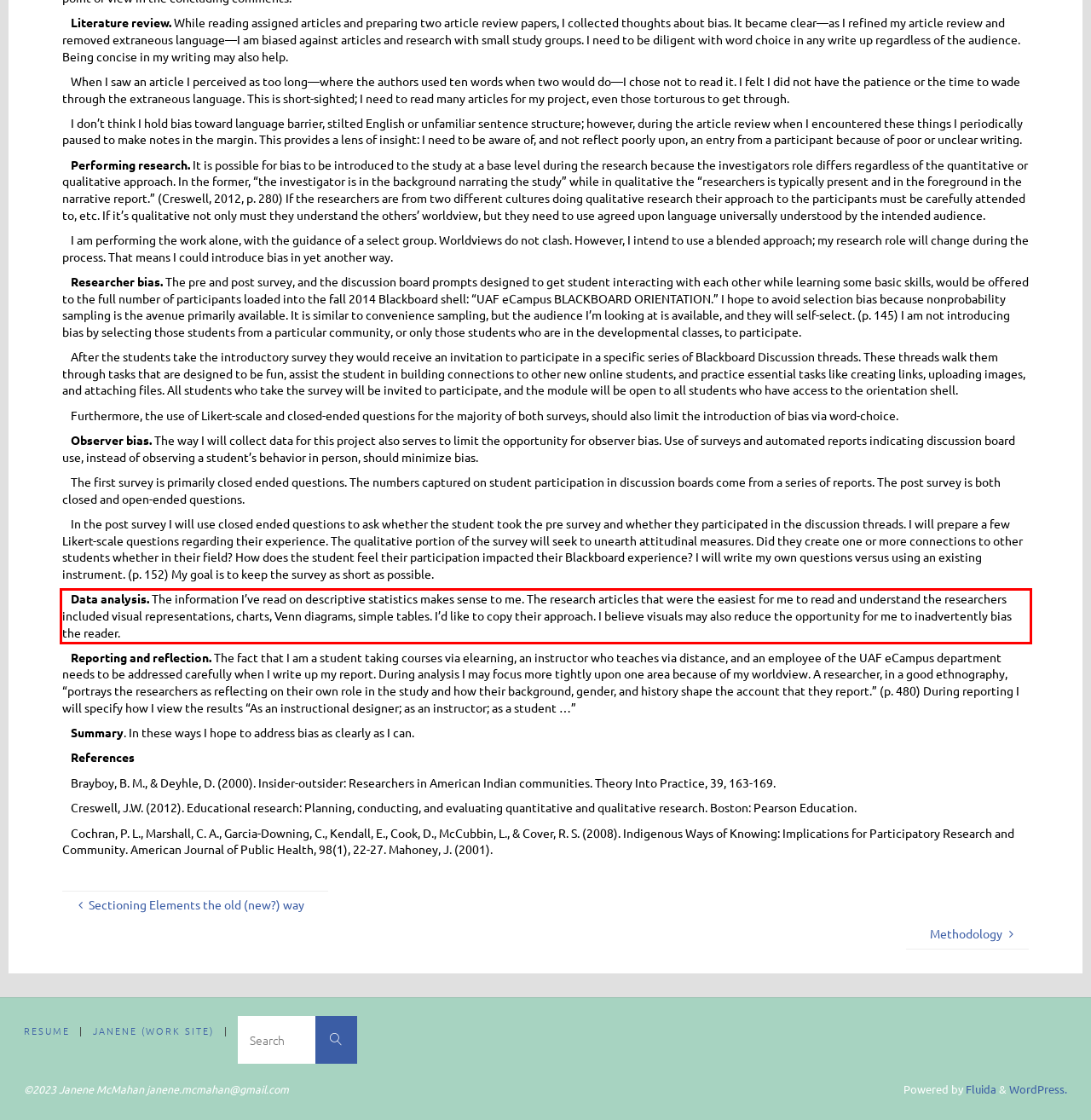Using OCR, extract the text content found within the red bounding box in the given webpage screenshot.

Data analysis. The information I’ve read on descriptive statistics makes sense to me. The research articles that were the easiest for me to read and understand the researchers included visual representations, charts, Venn diagrams, simple tables. I’d like to copy their approach. I believe visuals may also reduce the opportunity for me to inadvertently bias the reader.